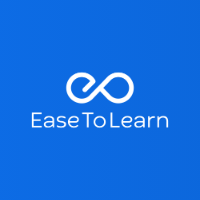What font style is used for the company name?
Give a comprehensive and detailed explanation for the question.

The caption describes the font used for the company name 'EaseToLearn' as clean and modern, emphasizing clarity and accessibility in education.